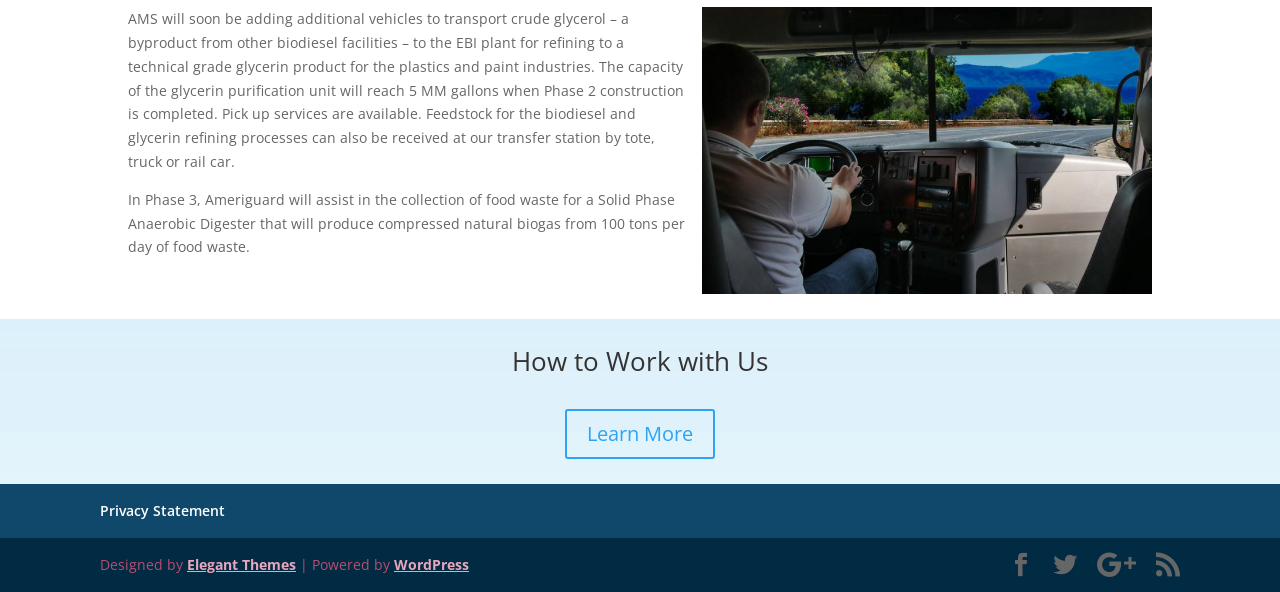What is the website built with? Examine the screenshot and reply using just one word or a brief phrase.

WordPress